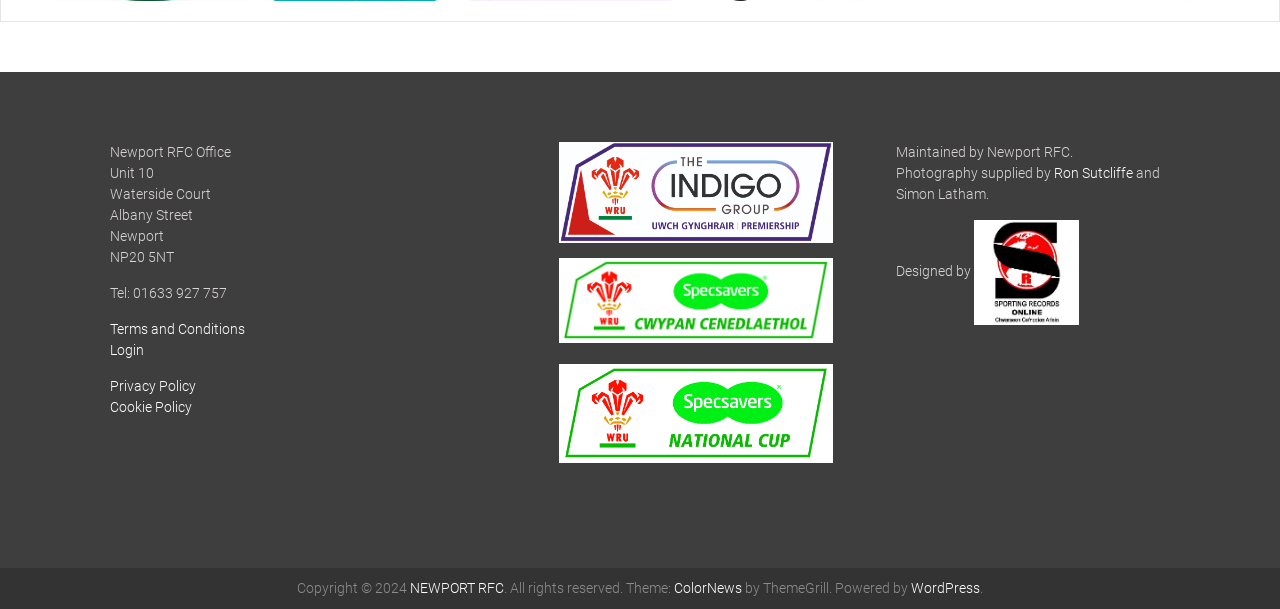What is the address of Newport RFC Office?
Look at the image and provide a detailed response to the question.

I found the address by looking at the static text elements at the top of the page, which provide the office's location.